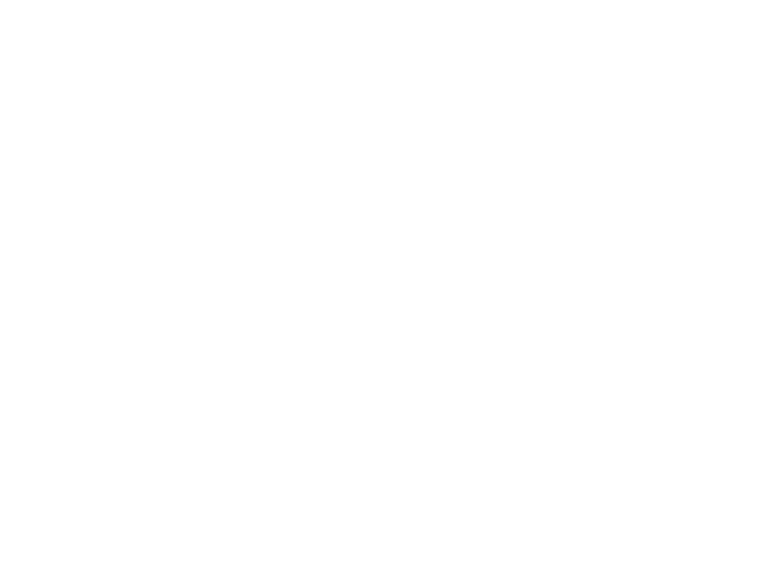What is the subject area of the presentation?
Please give a detailed answer to the question using the information shown in the image.

The subject area of the presentation can be determined by looking at the content of the slide, which features a schematic or diagram relevant to PCB design. This suggests that the presentation is focused on electrical engineering concepts, which is further supported by the title 'ECE 404 PCB Design'.